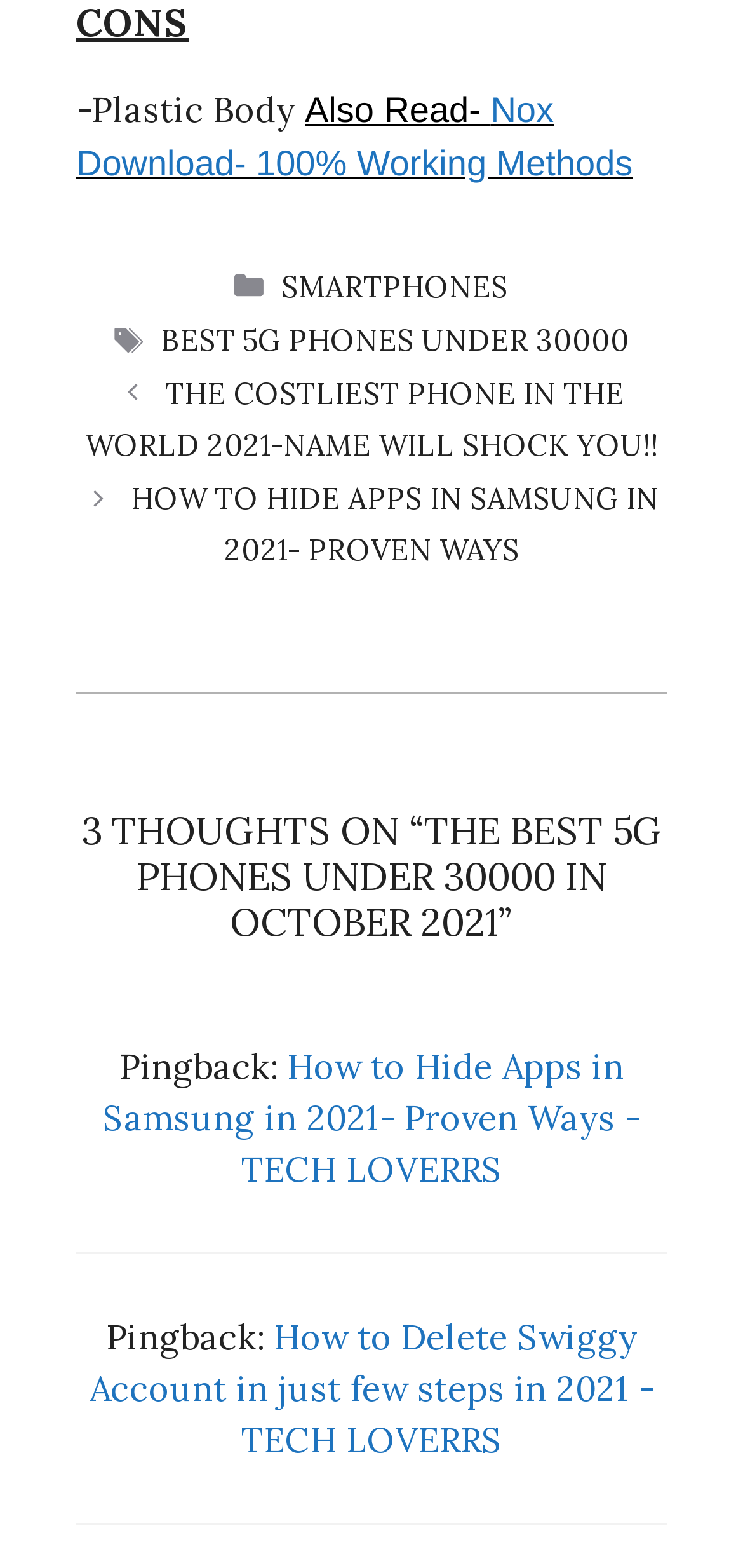Based on the image, provide a detailed and complete answer to the question: 
What is the title of the first post?

I looked at the navigation section labeled 'Posts' and found the first post title, which is 'THE COSTLIEST PHONE IN THE WORLD 2021-NAME WILL SHOCK YOU!!'.